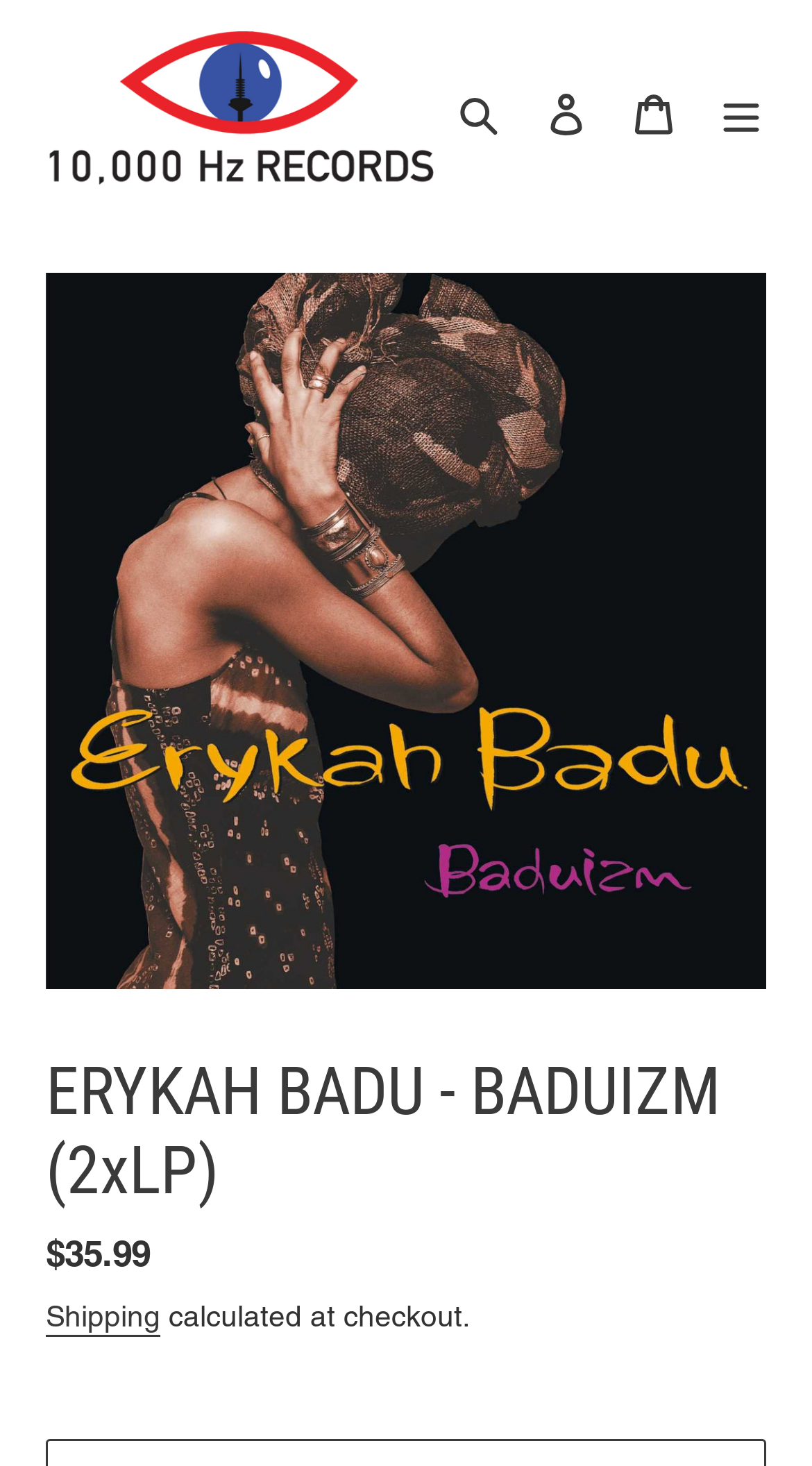What is the format of the album?
Provide a detailed and well-explained answer to the question.

I found the format of the album by looking at the title of the webpage, which says 'ERYKAH BADU - BADUIZM (2xLP)'.